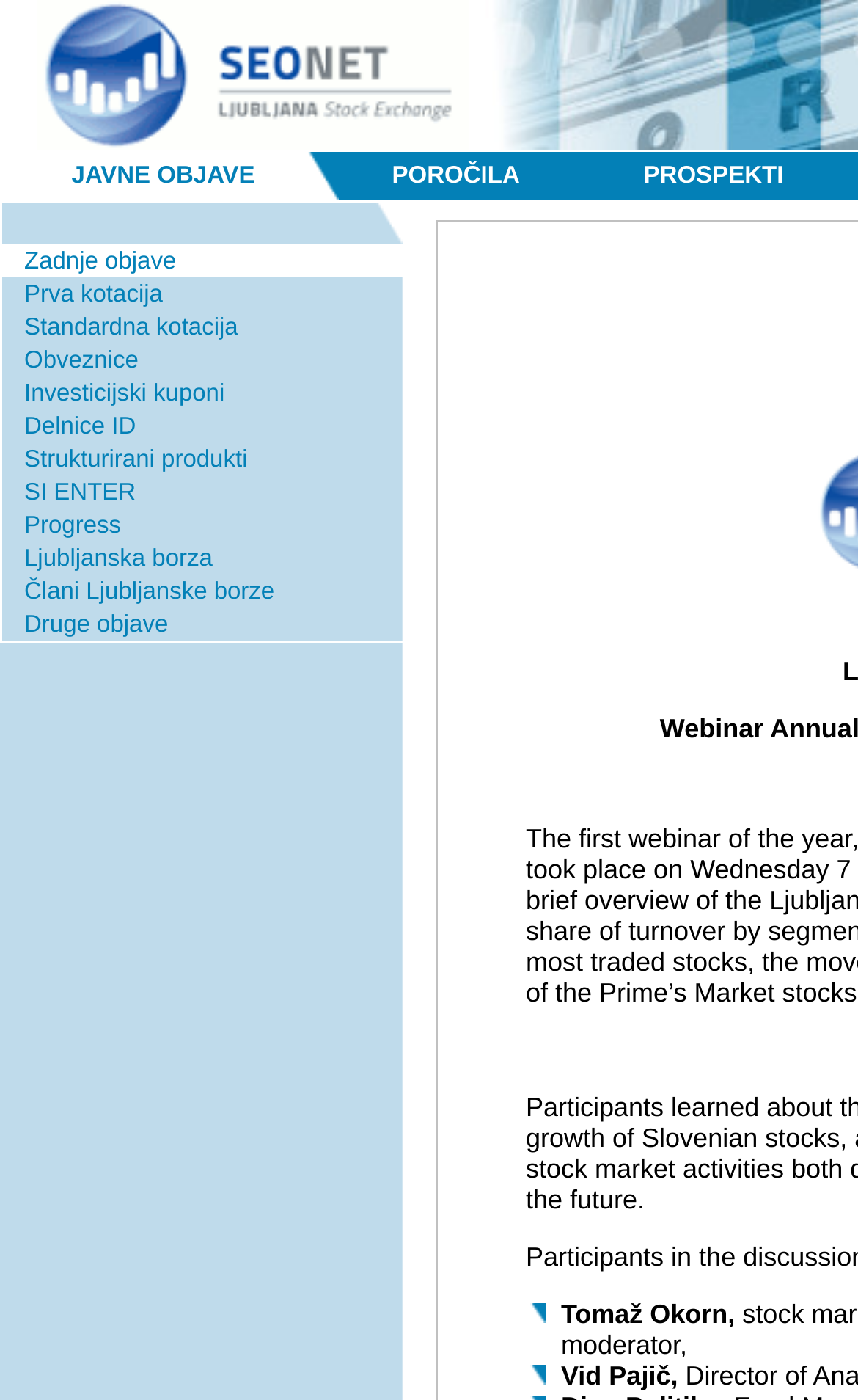What are the three main categories on the top?
Using the visual information, respond with a single word or phrase.

JAVNE OBJAVE, POROČILA, PROSPEKTI